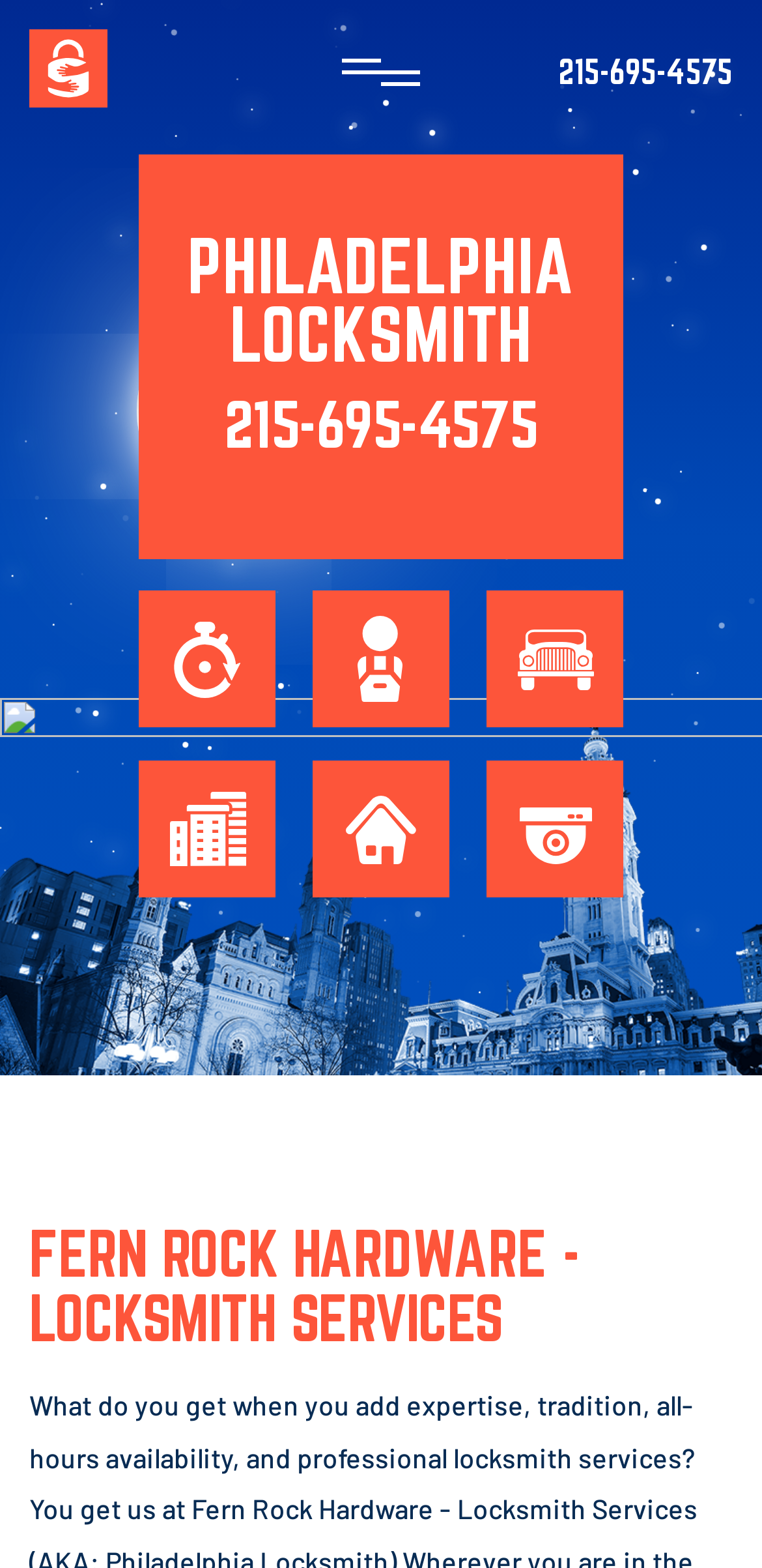Identify the bounding box coordinates for the element you need to click to achieve the following task: "Call 215-695-4575". The coordinates must be four float values ranging from 0 to 1, formatted as [left, top, right, bottom].

[0.733, 0.034, 0.962, 0.057]